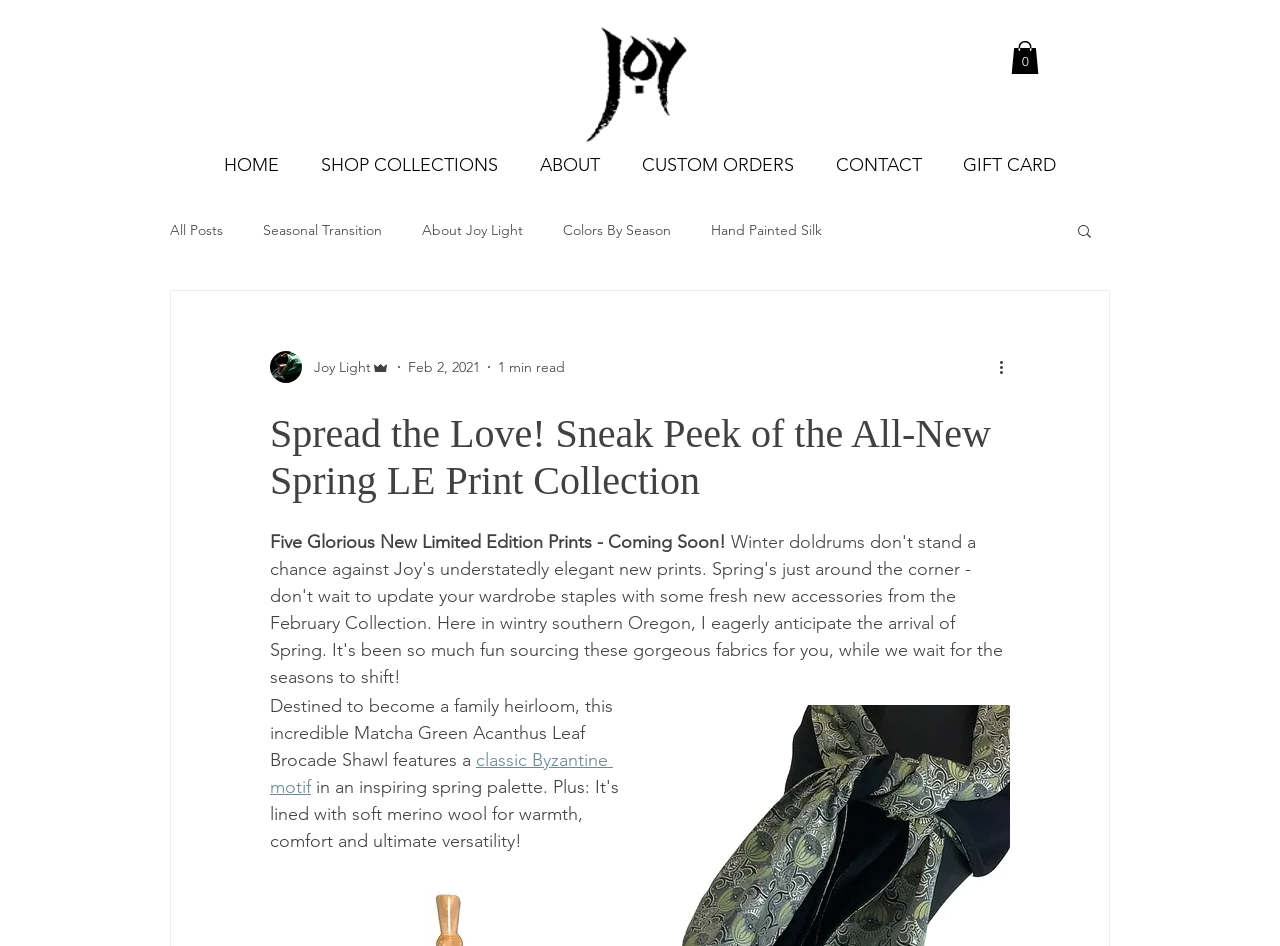Determine the bounding box coordinates of the section I need to click to execute the following instruction: "Go to home page". Provide the coordinates as four float numbers between 0 and 1, i.e., [left, top, right, bottom].

[0.159, 0.148, 0.234, 0.201]